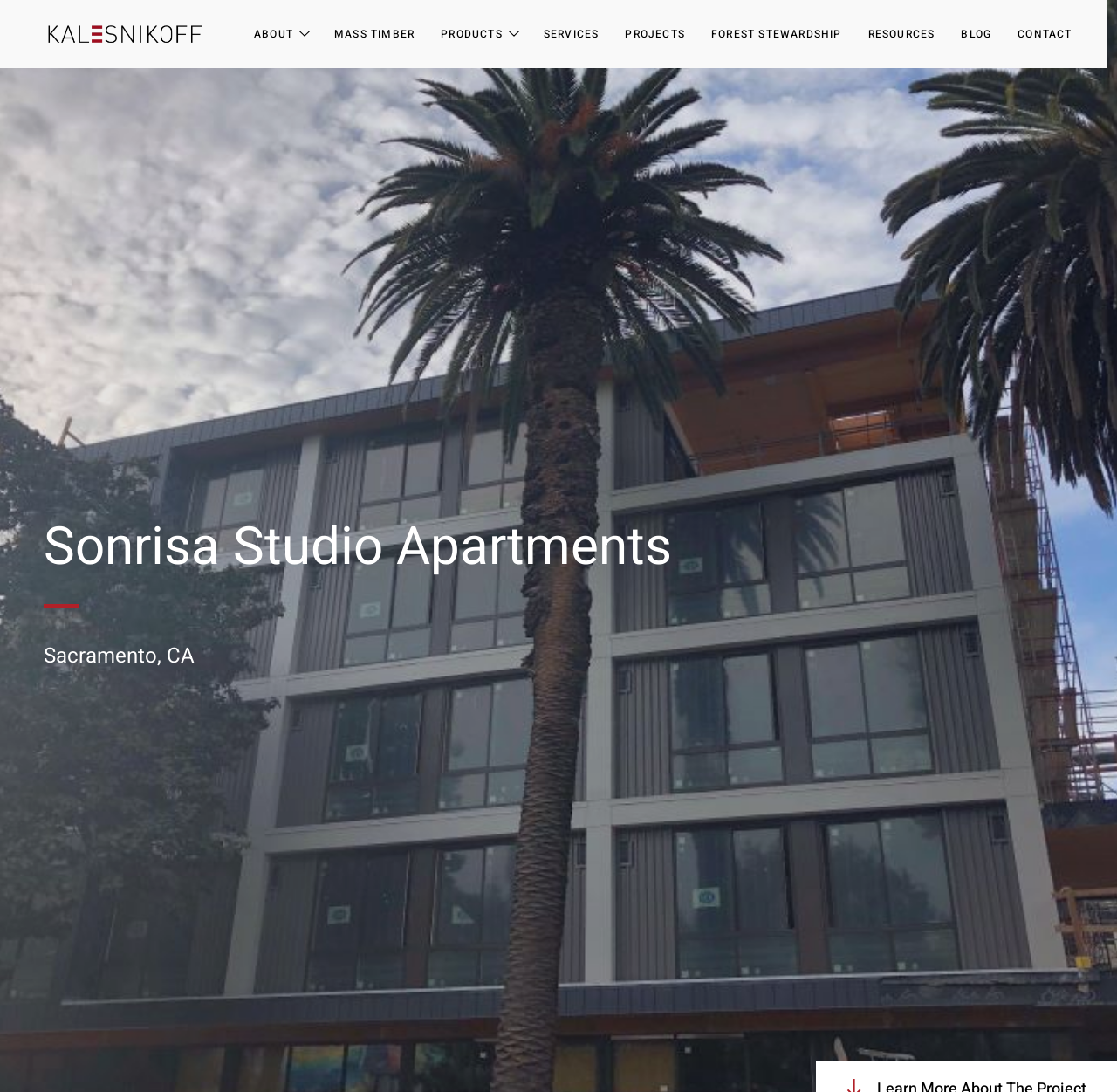Based on the description "Projects", find the bounding box of the specified UI element.

[0.56, 0.0, 0.613, 0.062]